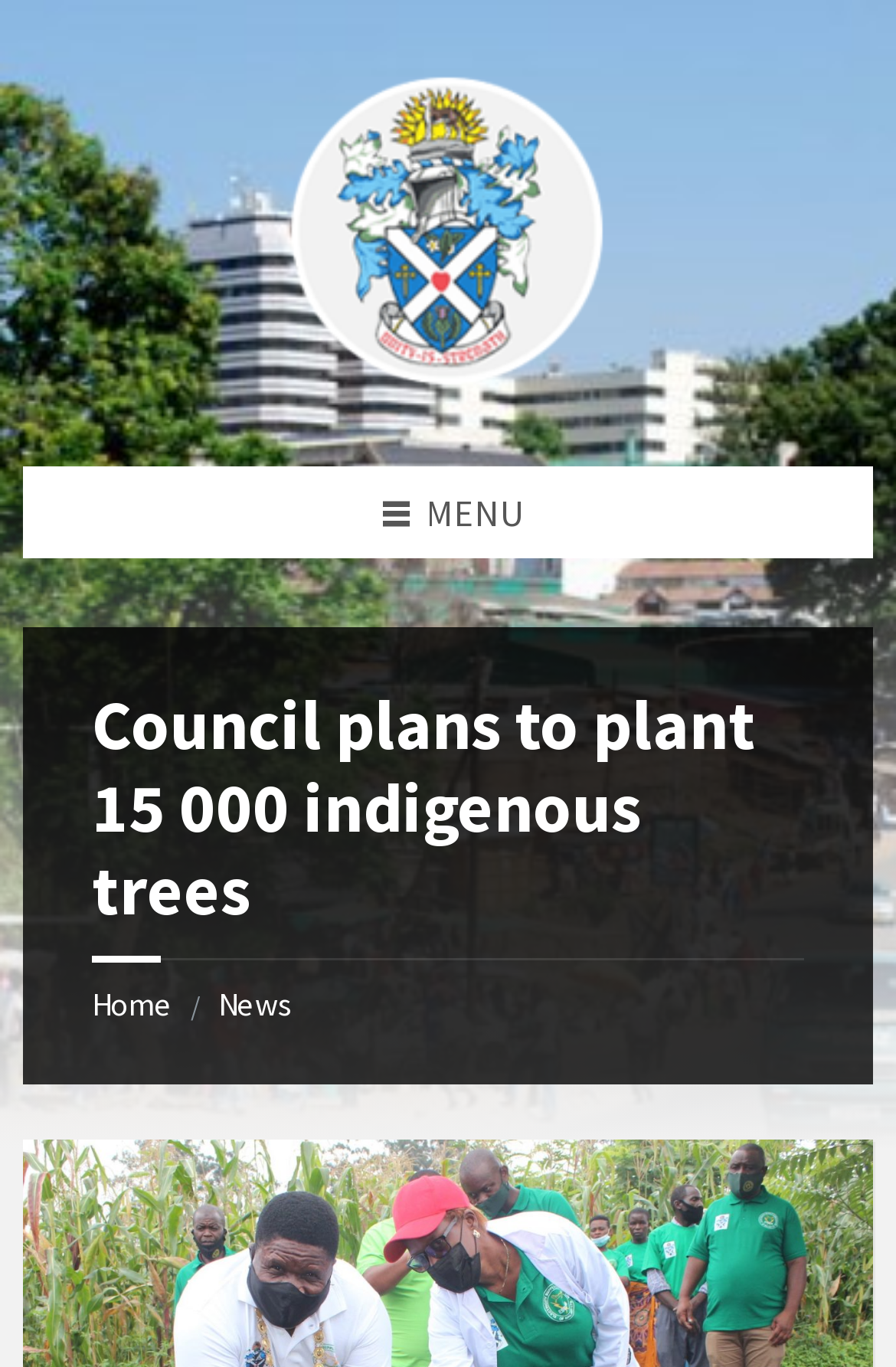How many breadcrumb links are there?
Based on the screenshot, provide your answer in one word or phrase.

2